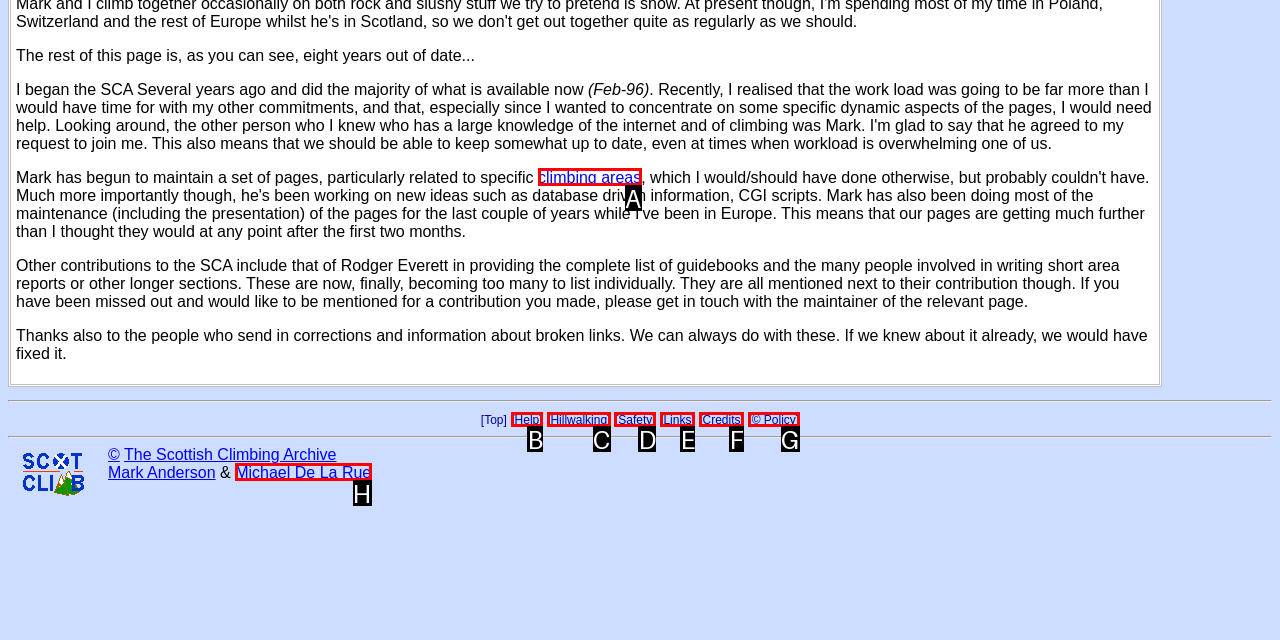Given the description: [© Policy], identify the HTML element that fits best. Respond with the letter of the correct option from the choices.

G